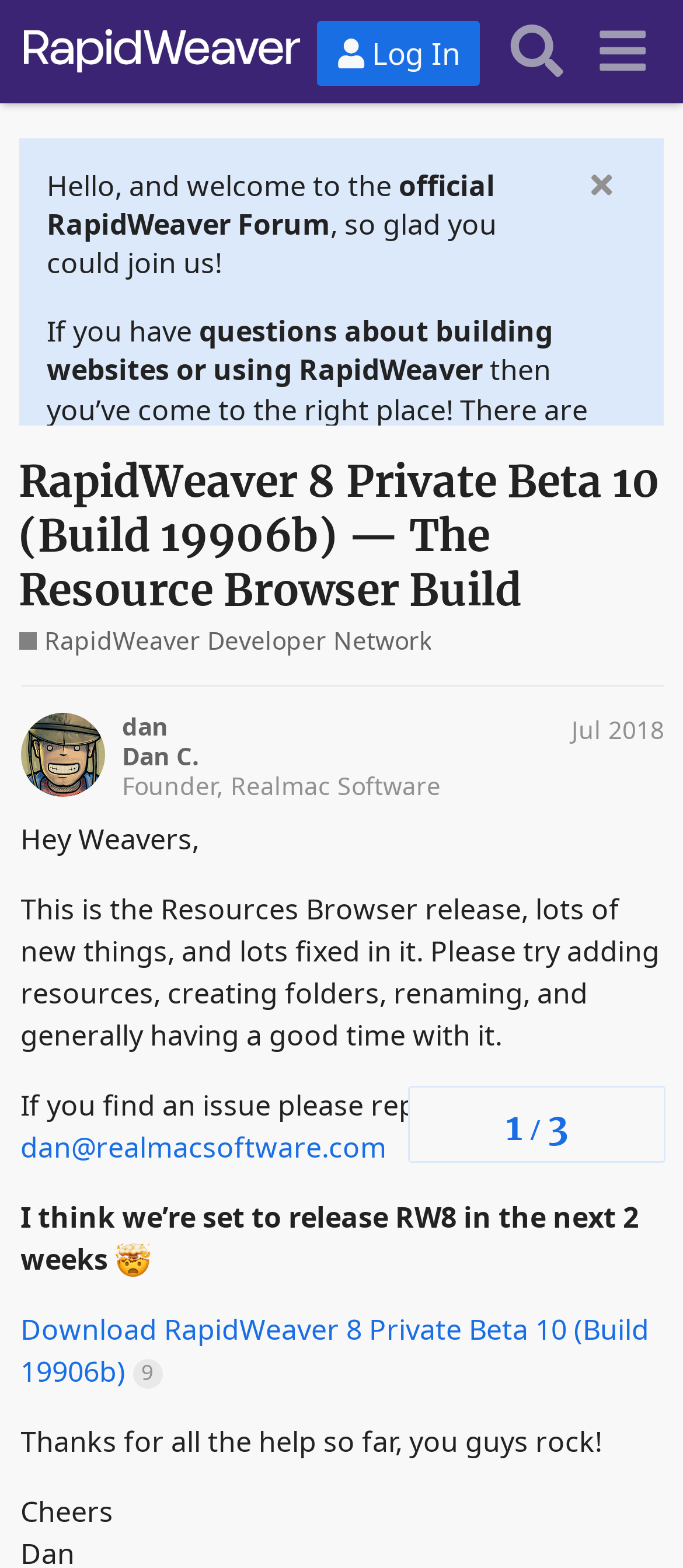Provide a one-word or short-phrase response to the question:
How many buttons are in the header?

4